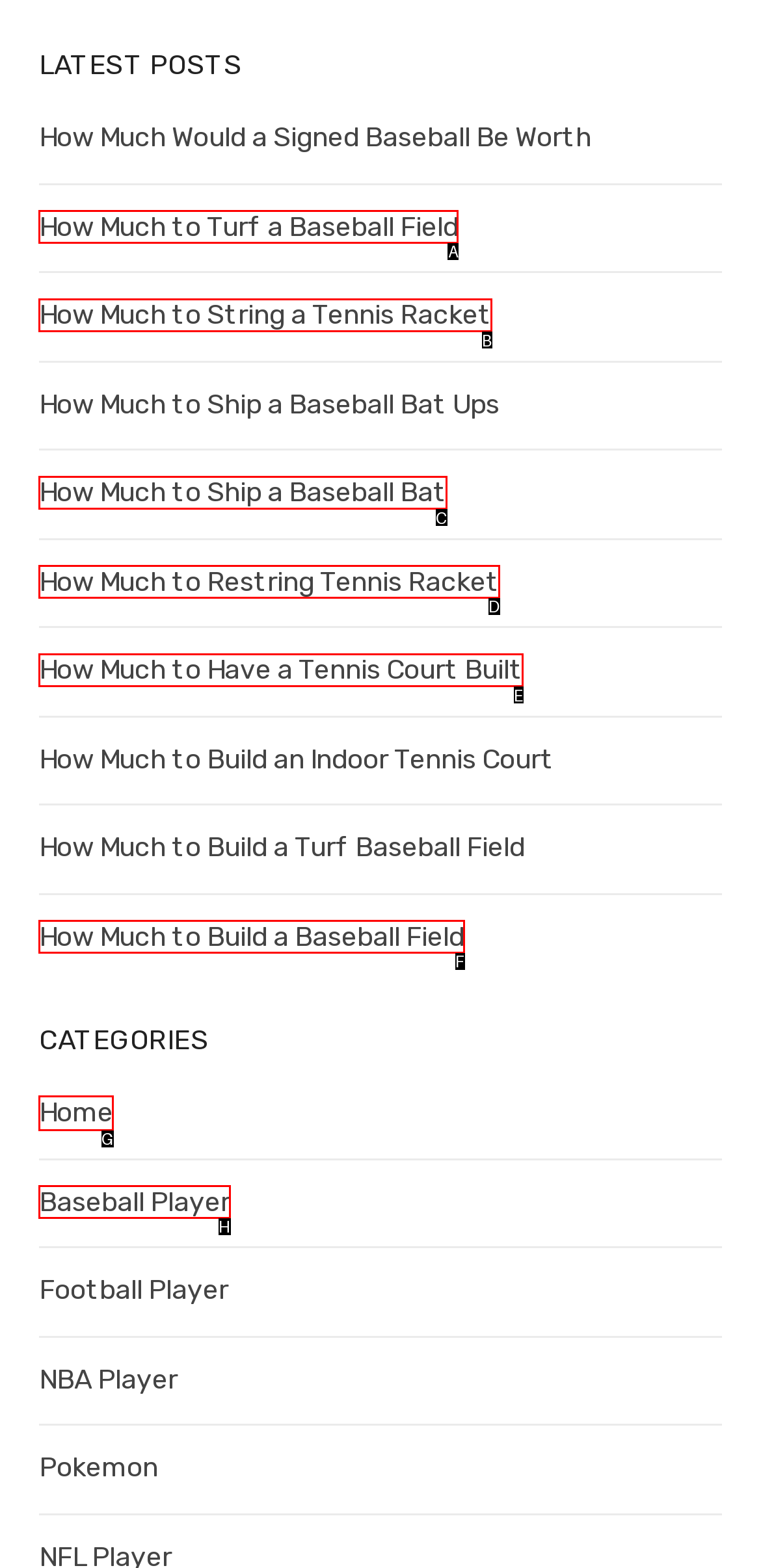Select the HTML element to finish the task: go to home page Reply with the letter of the correct option.

G